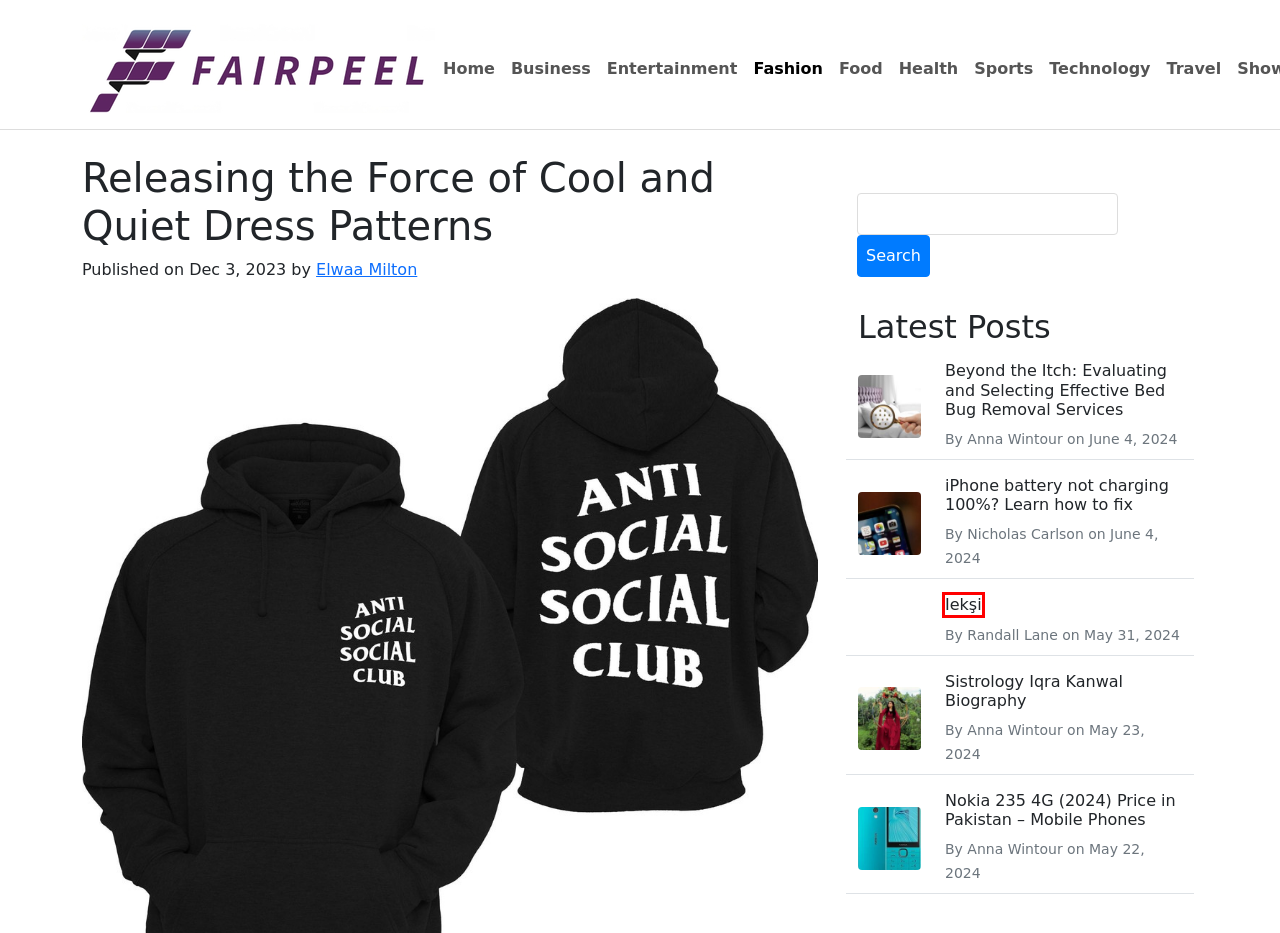You have a screenshot of a webpage with a red rectangle bounding box around an element. Identify the best matching webpage description for the new page that appears after clicking the element in the bounding box. The descriptions are:
A. Health
B. Technology
C. Fair Peel Is The Leading Digital Media Publishing Magazine
D. Sistrology Iqra Kanwal Biography
E. Iekşi
F. Entertainment
G. Nokia 235 4G (2024) Price in Pakistan – Mobile Phones
H. Fashion

E